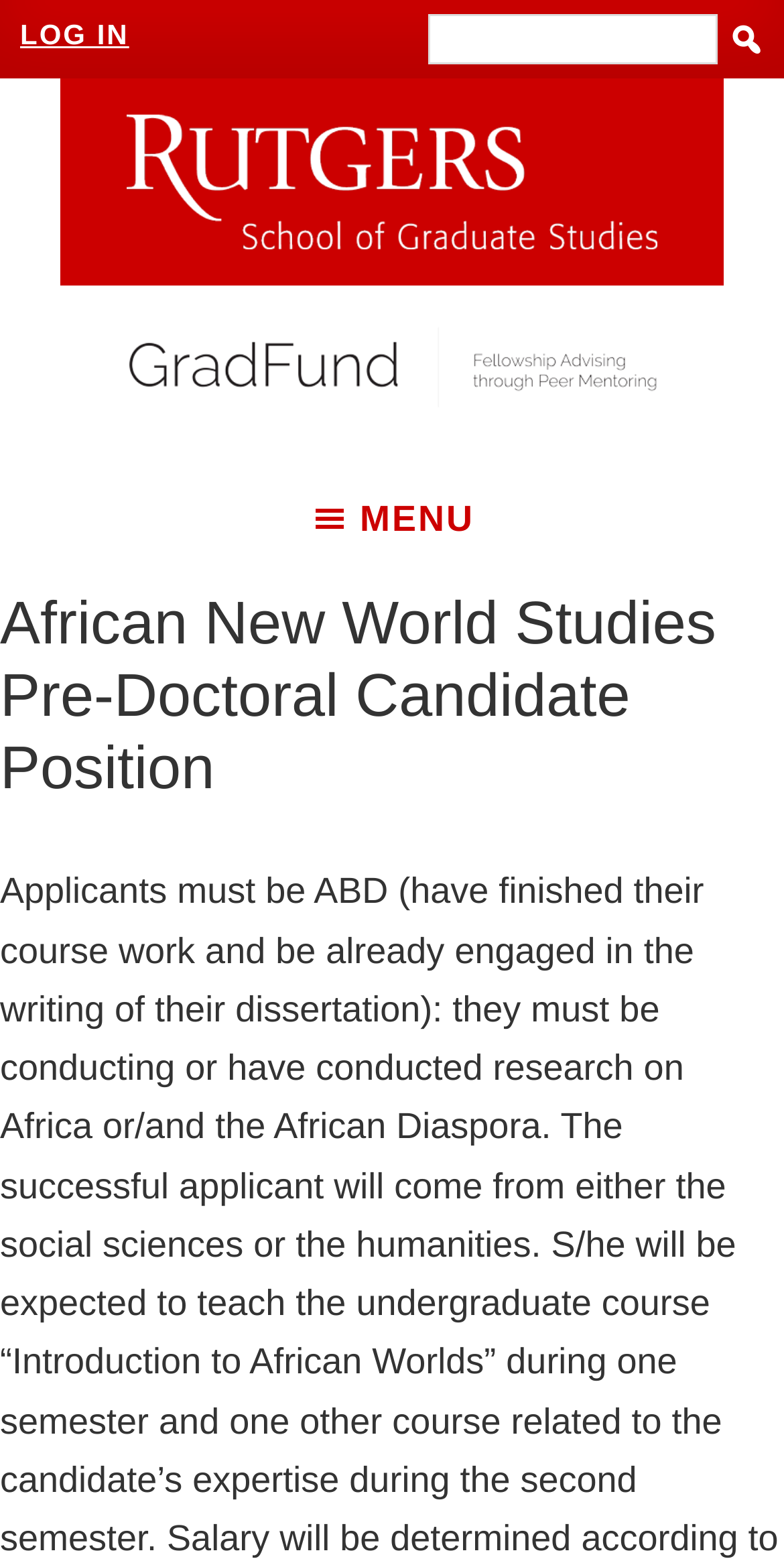Use a single word or phrase to answer the question:
What is the function of the button with the ' MENU' icon?

Menu toggle